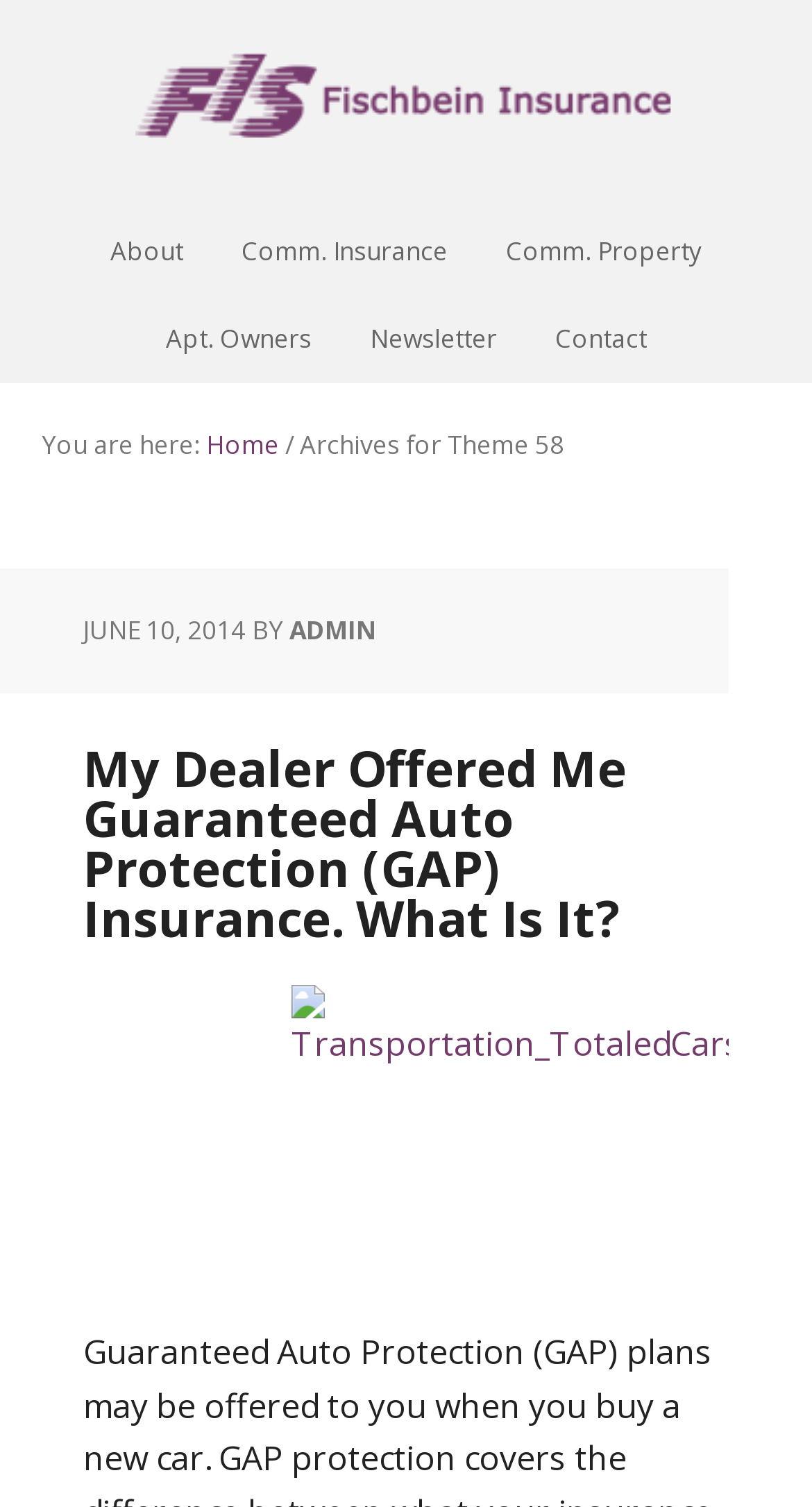Can you identify the bounding box coordinates of the clickable region needed to carry out this instruction: 'click on My Dealer Offered Me Guaranteed Auto Protection (GAP) Insurance. What Is It?'? The coordinates should be four float numbers within the range of 0 to 1, stated as [left, top, right, bottom].

[0.103, 0.487, 0.772, 0.632]